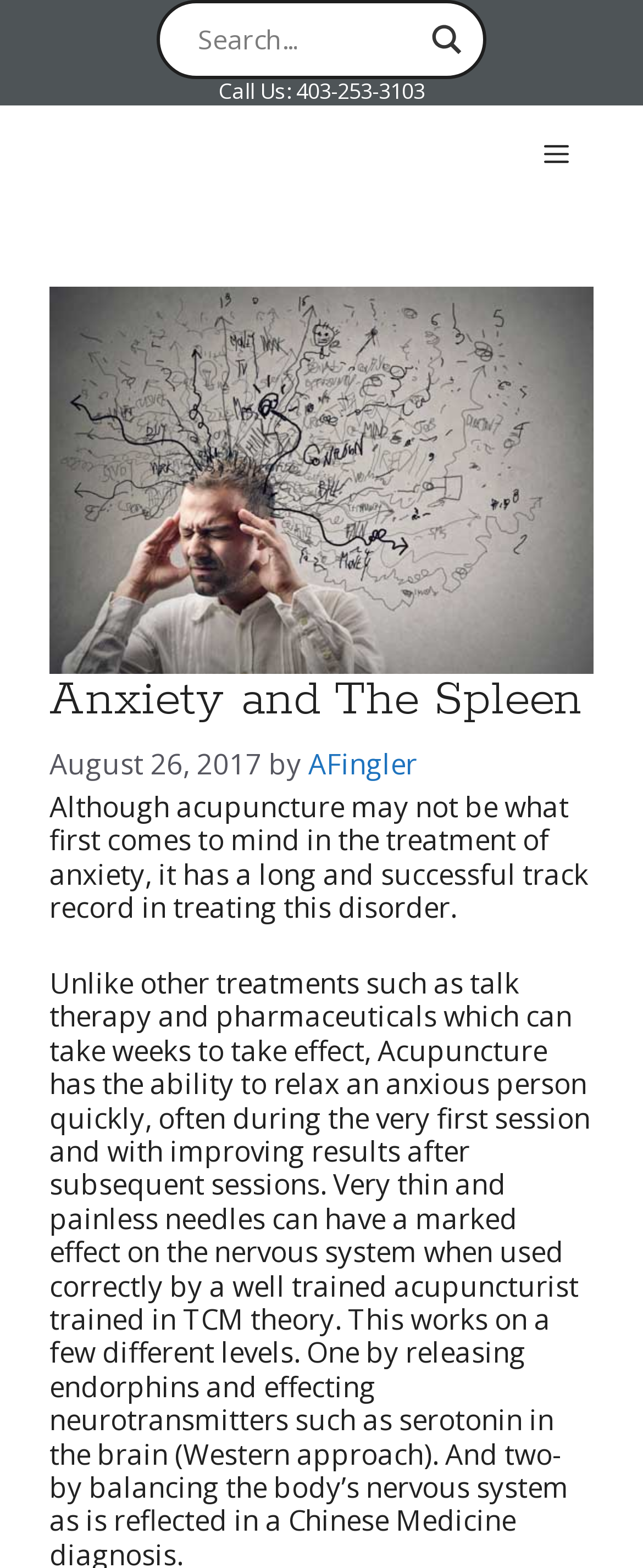What is the date of the article?
Refer to the image and answer the question using a single word or phrase.

August 26, 2017